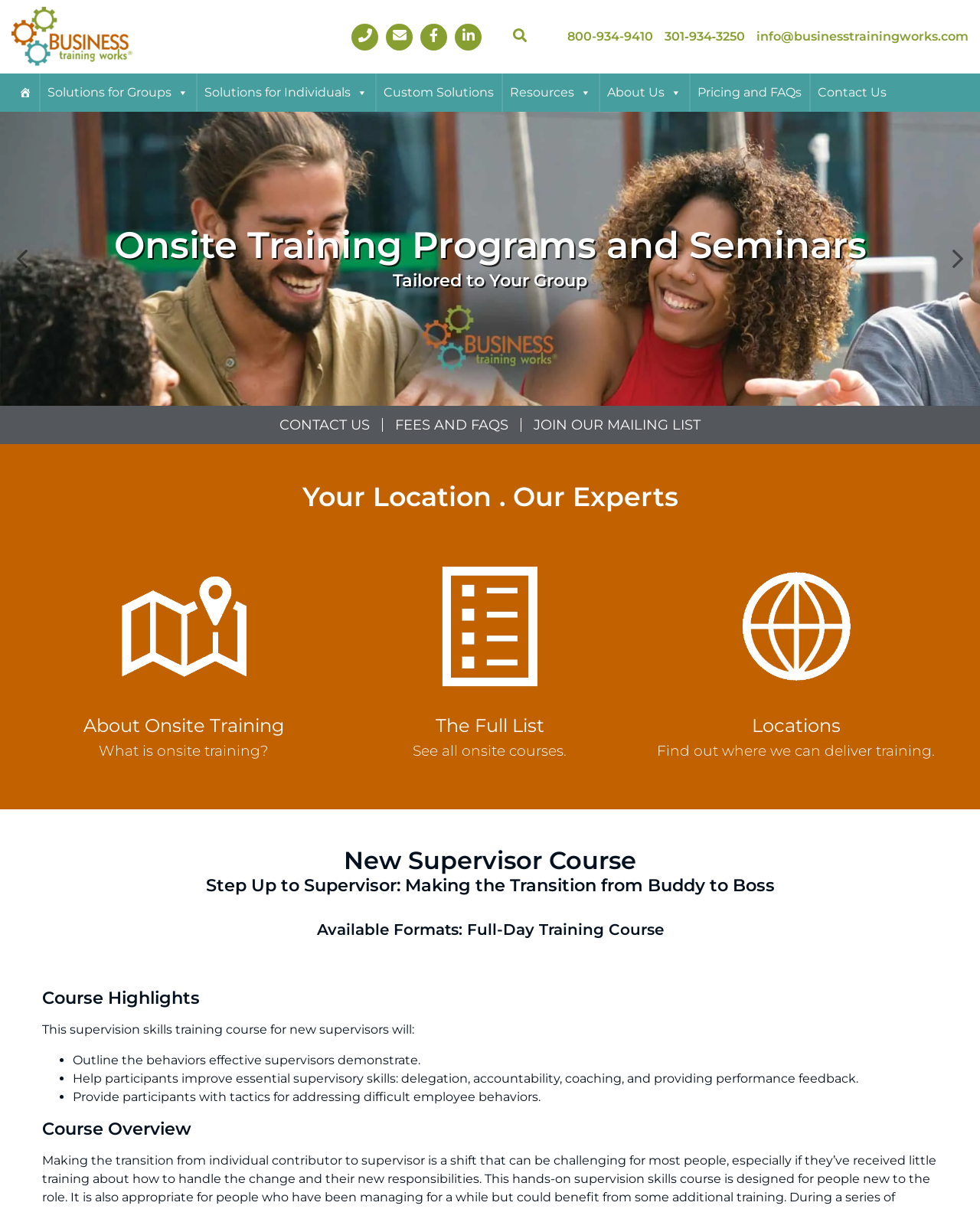Can you determine the main header of this webpage?

New Supervisor Course